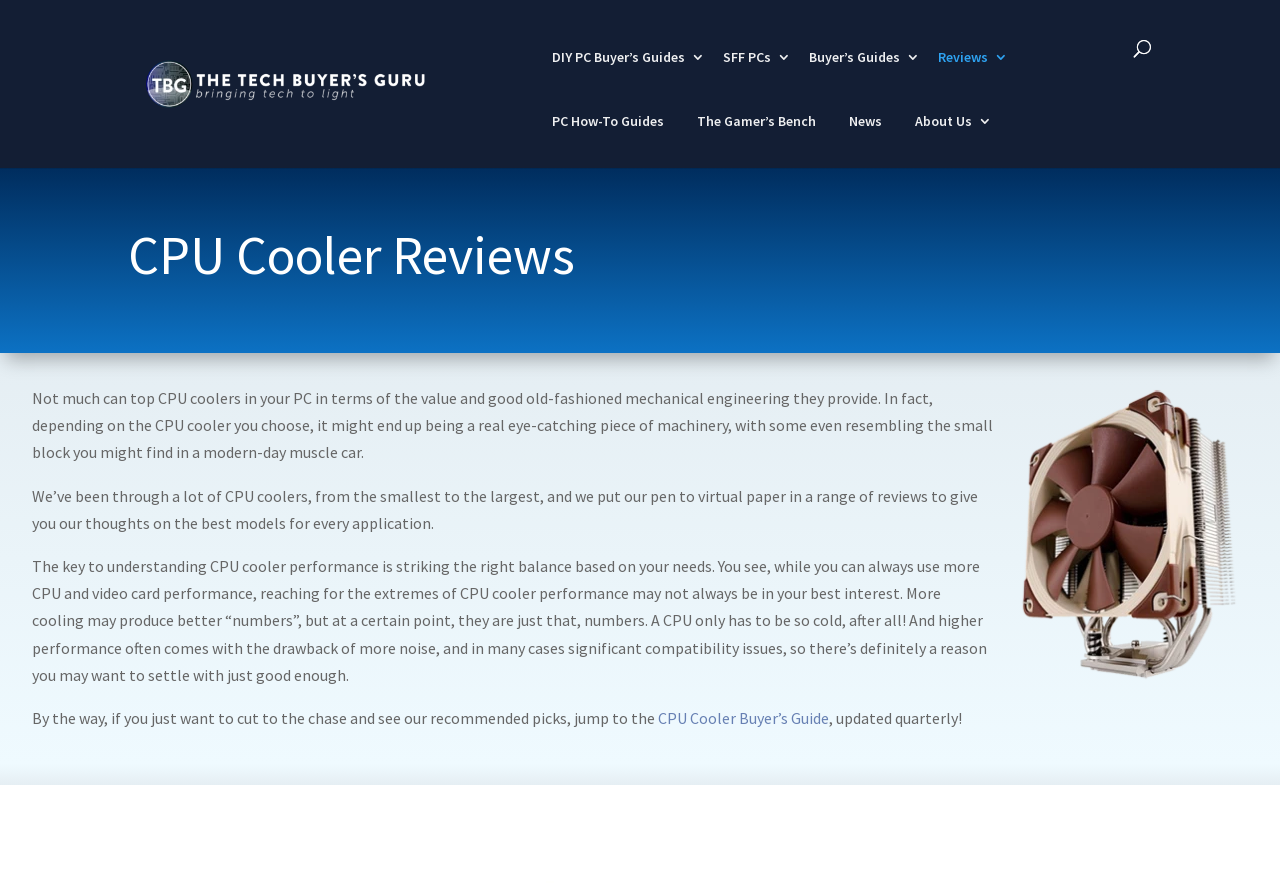Analyze the image and answer the question with as much detail as possible: 
What is the topic of the webpage?

The heading 'CPU Cooler Reviews' suggests that the webpage is about reviewing CPU coolers. The text below the heading also discusses the importance of CPU coolers and the need to strike a balance between performance and other factors.